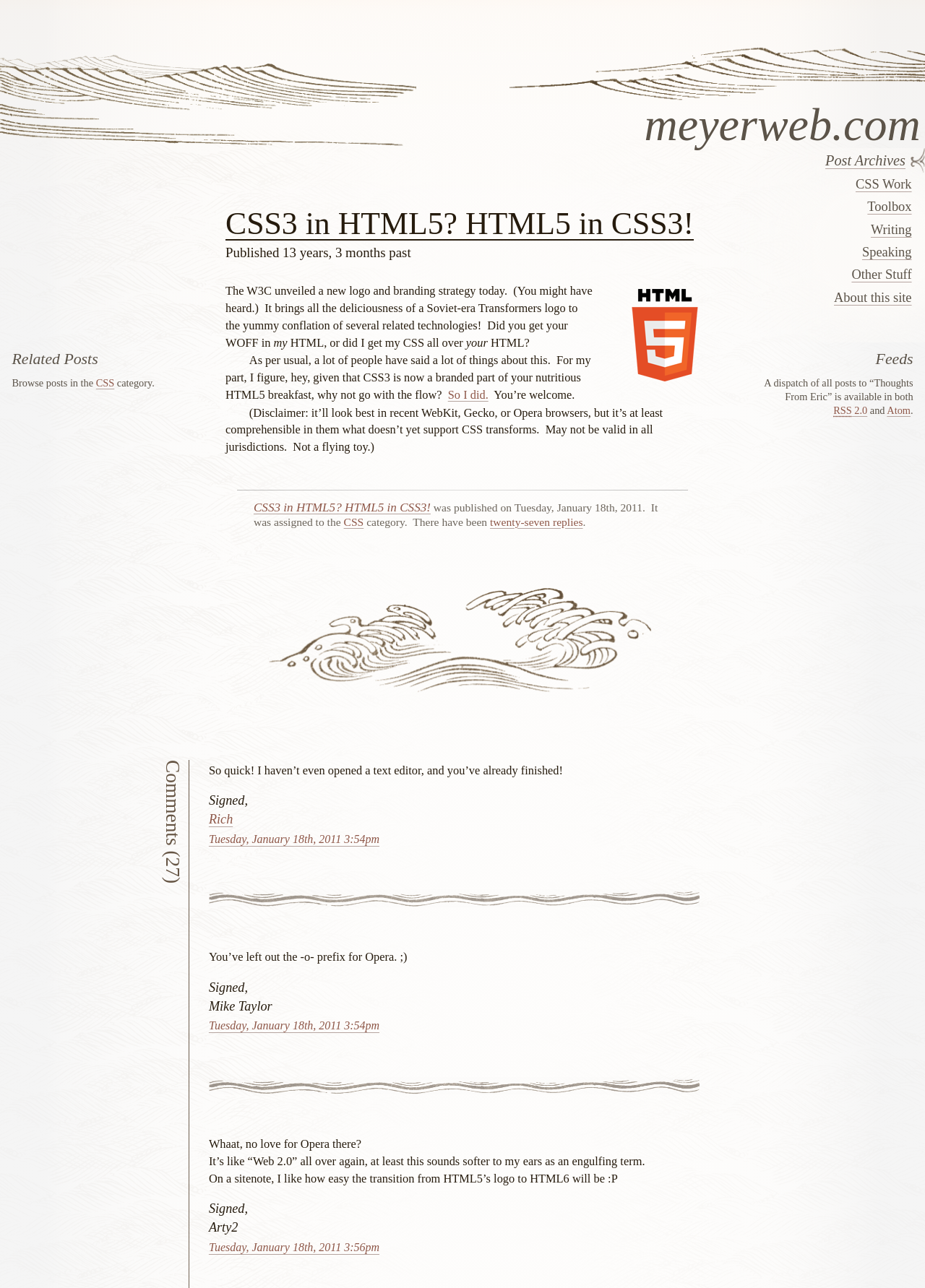Please identify the bounding box coordinates of the element's region that I should click in order to complete the following instruction: "Click the 'CSS Work' link". The bounding box coordinates consist of four float numbers between 0 and 1, i.e., [left, top, right, bottom].

[0.796, 0.137, 0.986, 0.149]